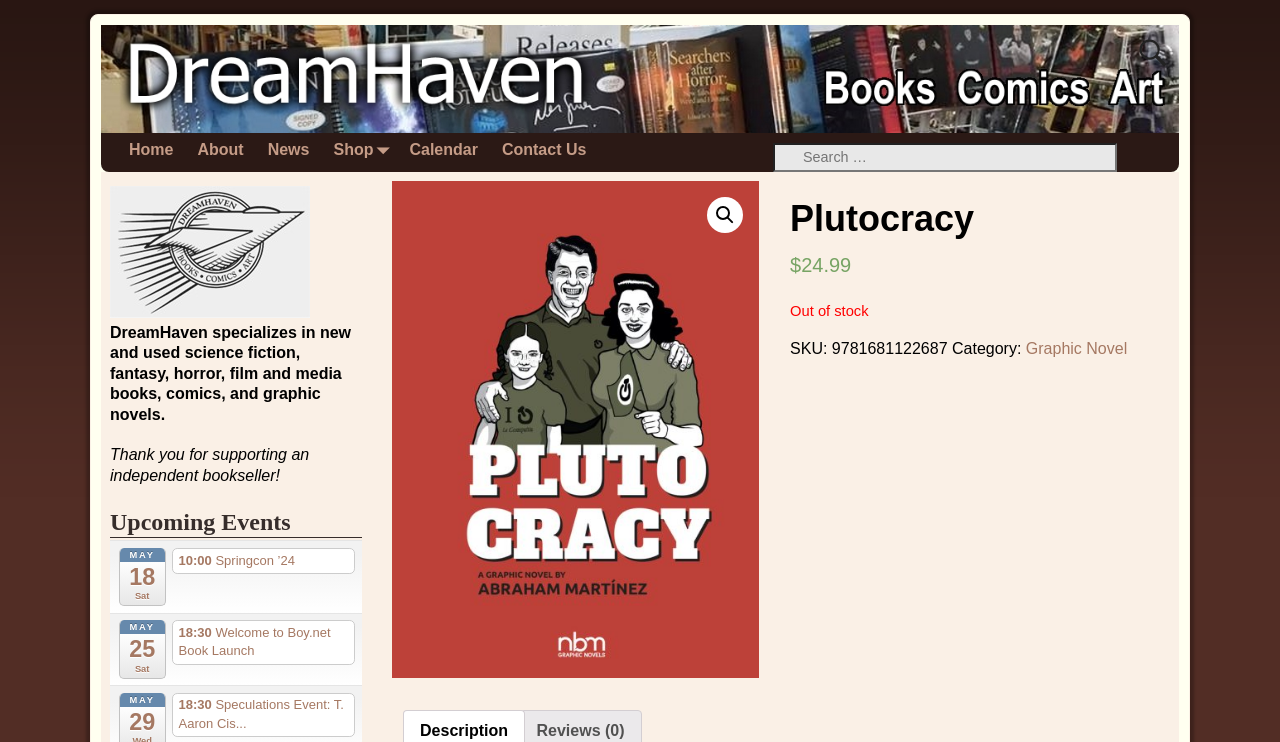Locate the bounding box coordinates of the clickable area needed to fulfill the instruction: "check the calendar".

[0.311, 0.179, 0.383, 0.226]